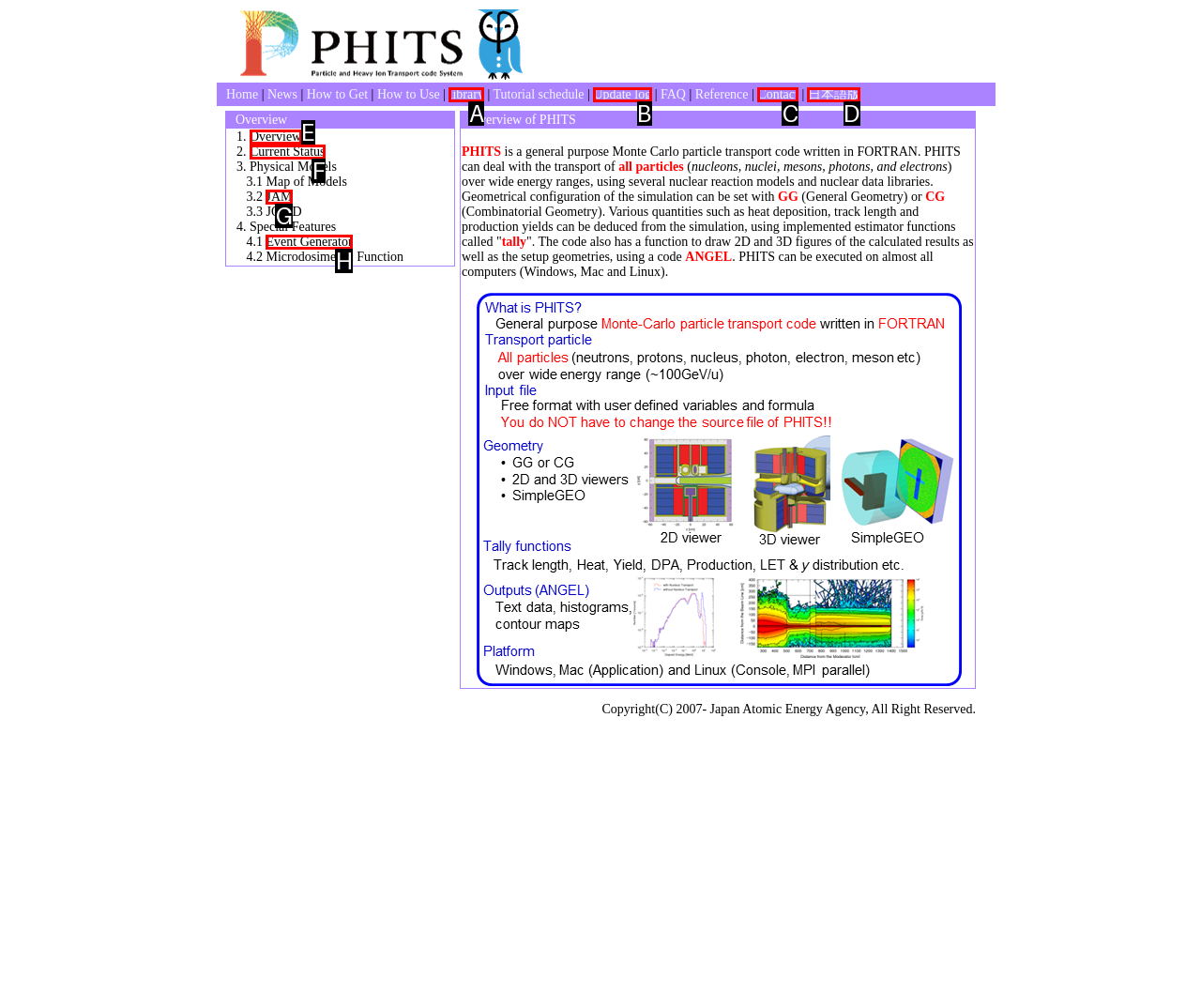Point out the specific HTML element to click to complete this task: Access the '日本語版' Reply with the letter of the chosen option.

D